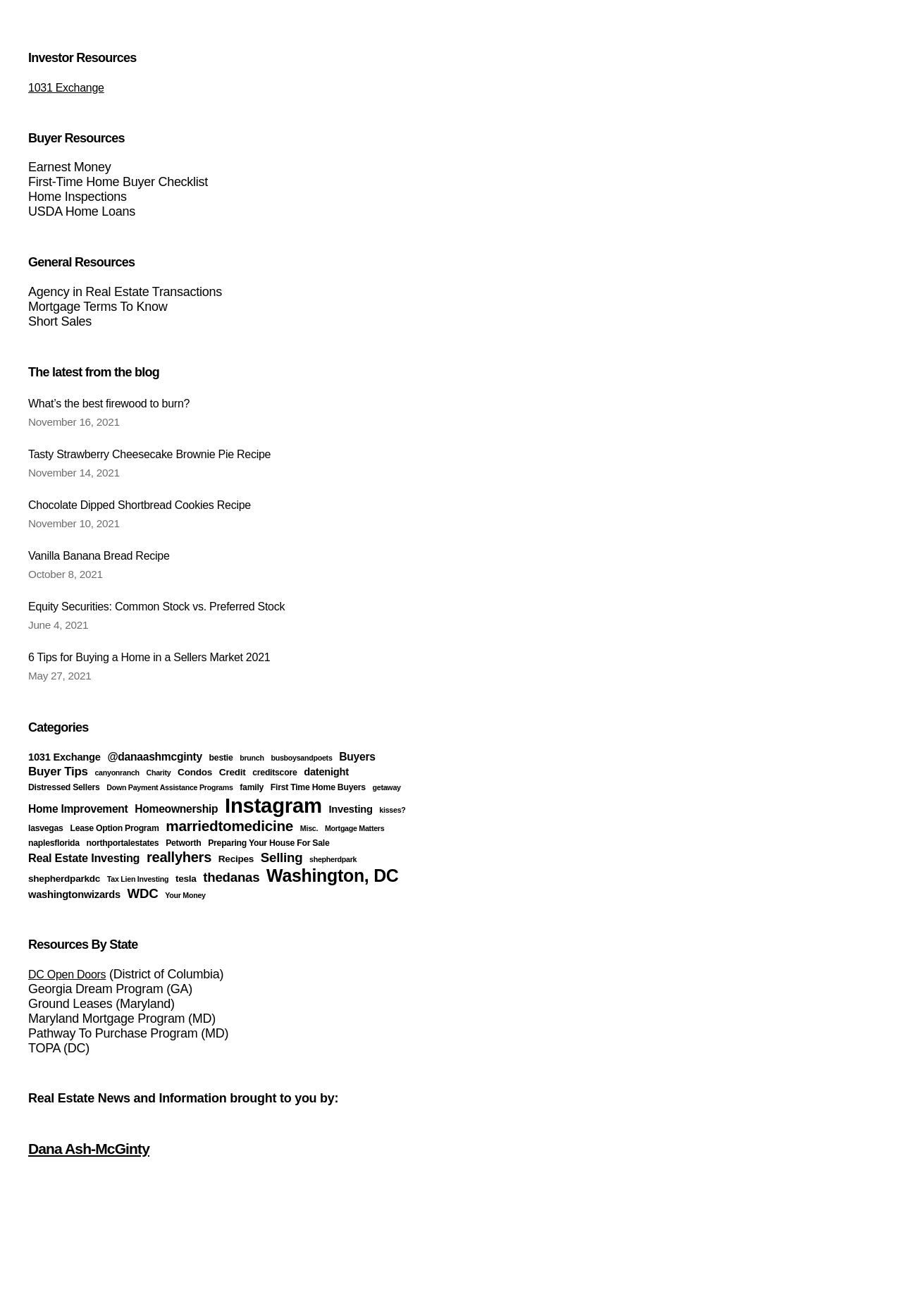How many items are in the 'Instagram' category?
Refer to the image and provide a thorough answer to the question.

The 'Instagram' category has 73 items as indicated by the link text '(73 items)'.